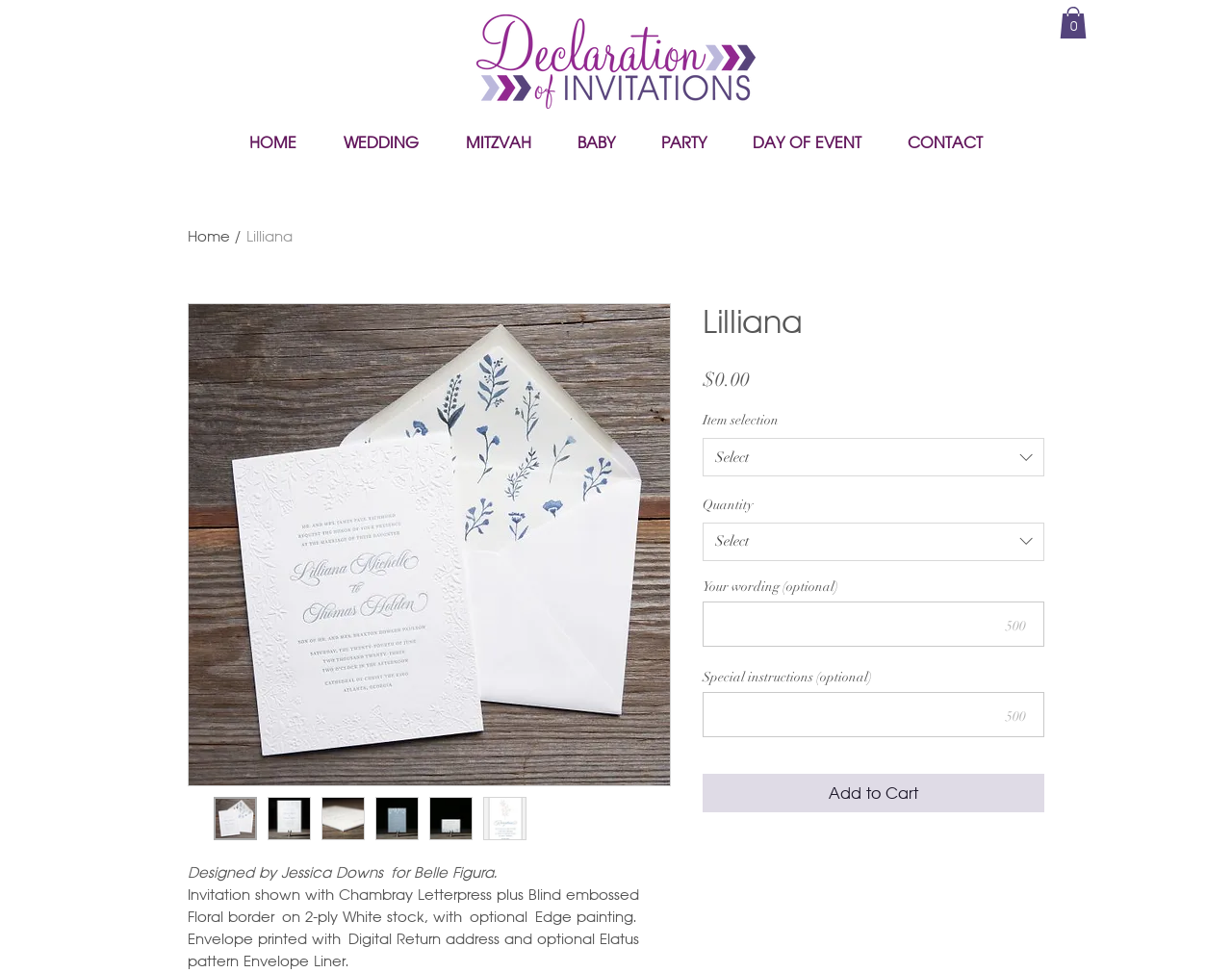Look at the image and answer the question in detail:
What is the logo name on the top left?

I found the logo name by looking at the top left corner of the webpage, where I saw an image with the text 'DOI logo name final.png'. This suggests that the logo name is 'DOI'.